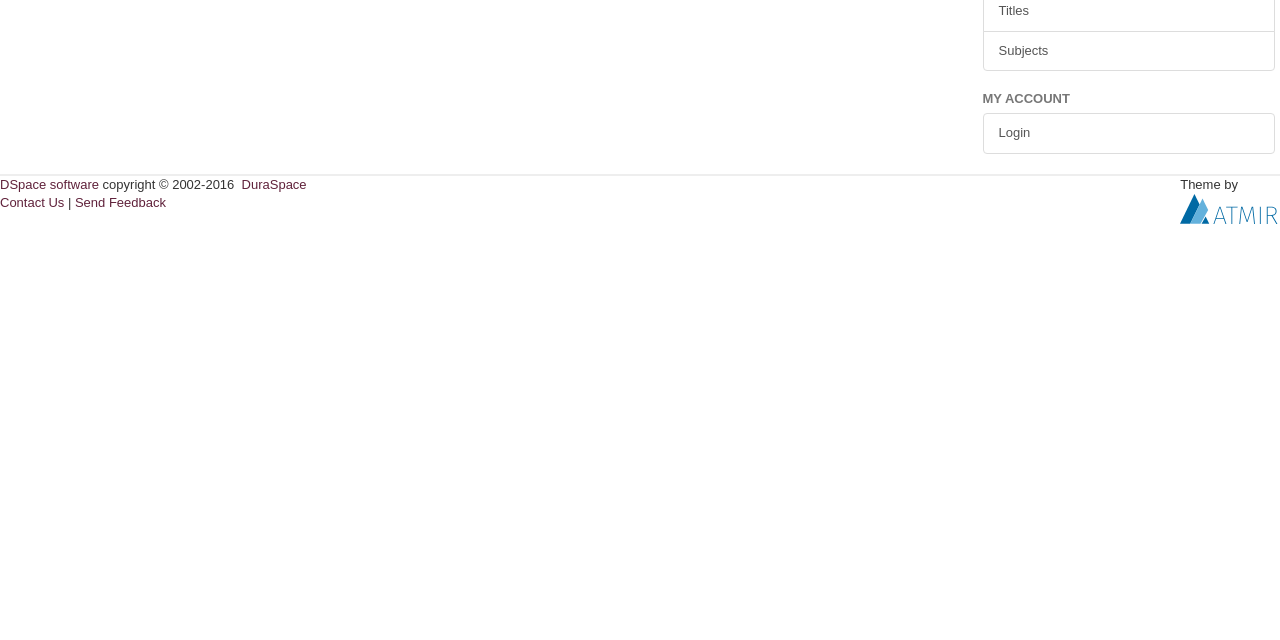Identify the bounding box of the UI component described as: "Login".

[0.768, 0.177, 0.996, 0.24]